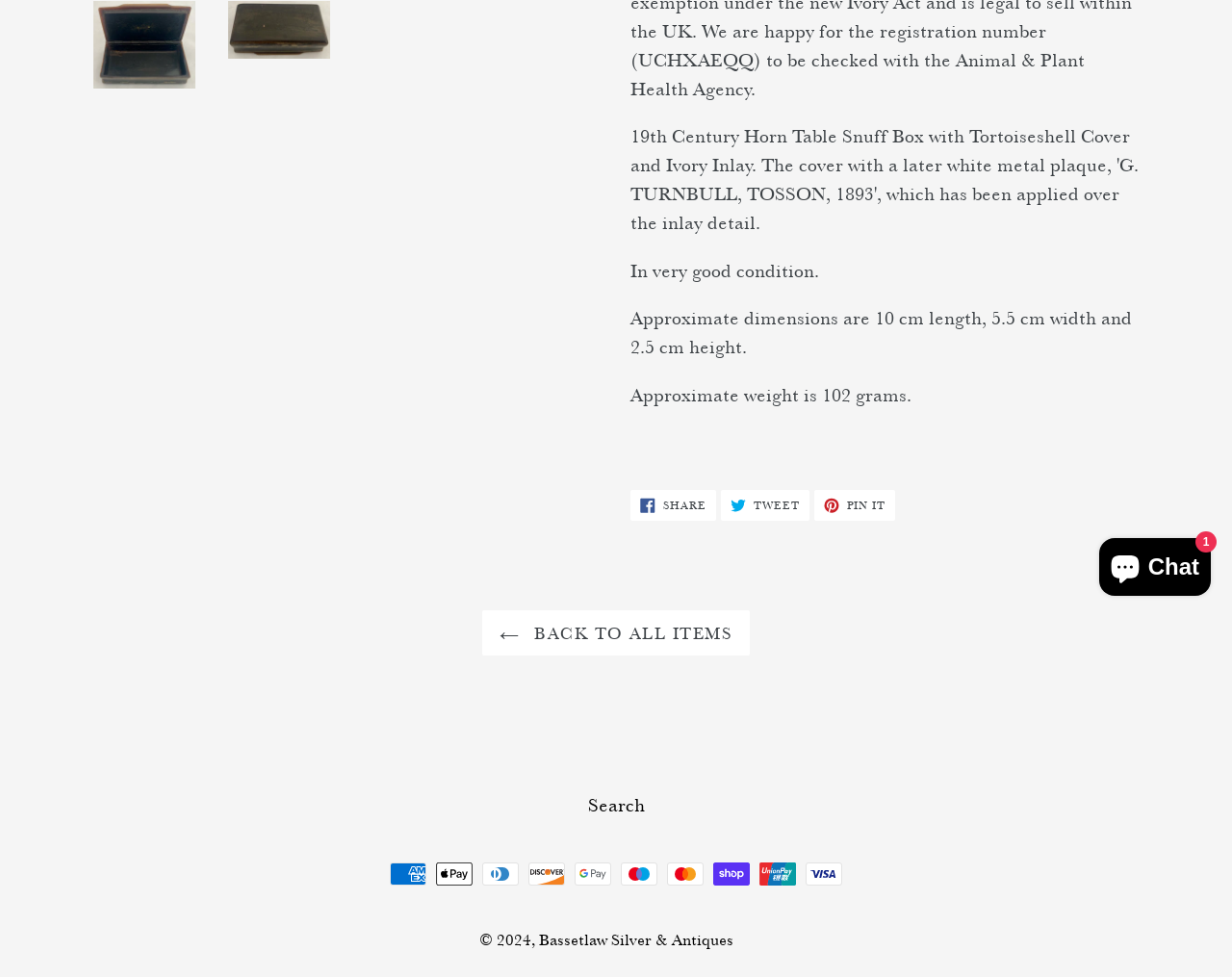Find the bounding box coordinates for the HTML element described as: "Pin it Pin on Pinterest". The coordinates should consist of four float values between 0 and 1, i.e., [left, top, right, bottom].

[0.661, 0.502, 0.727, 0.533]